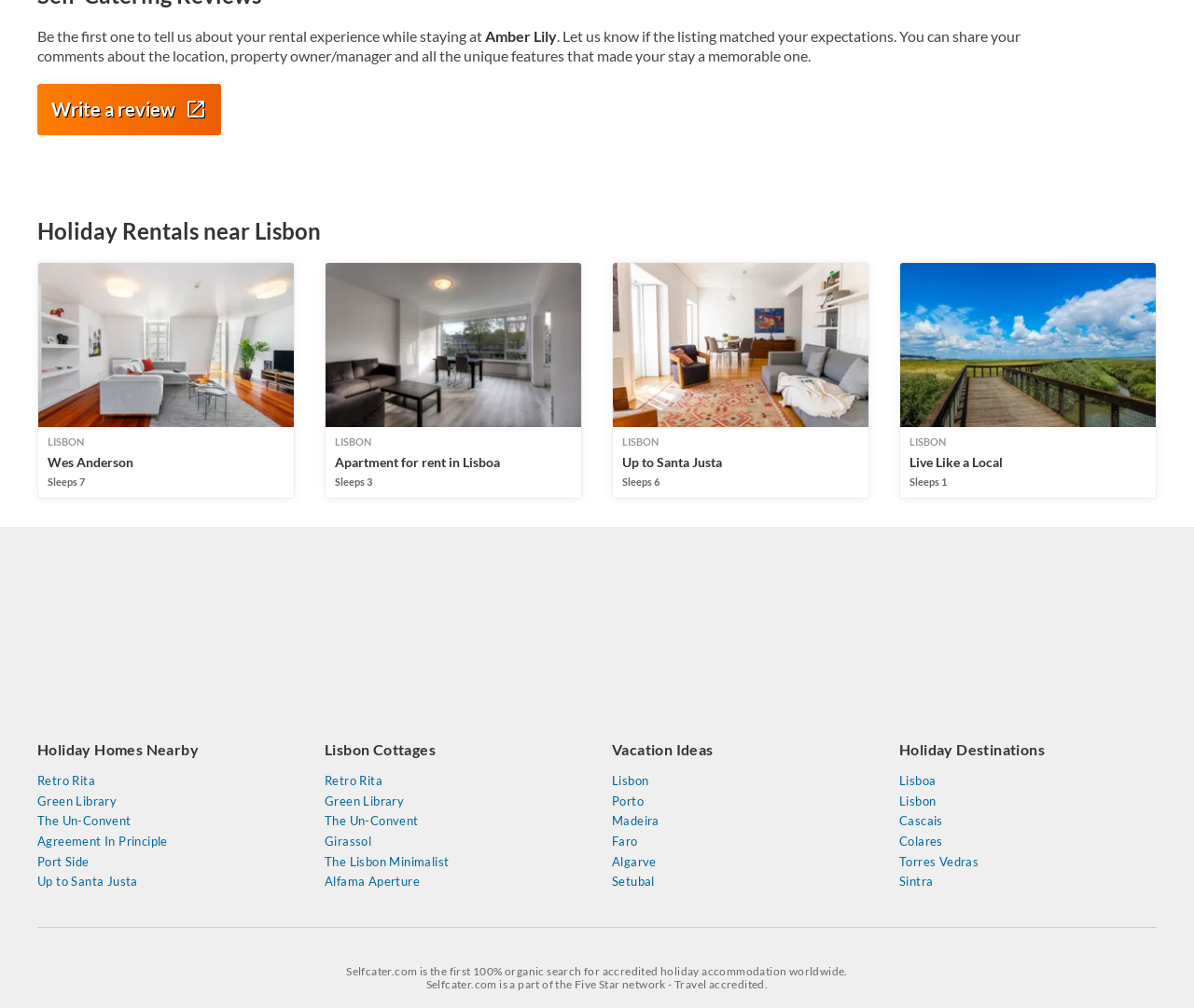Bounding box coordinates are to be given in the format (top-left x, top-left y, bottom-right x, bottom-right y). All values must be floating point numbers between 0 and 1. Provide the bounding box coordinate for the UI element described as: Up to Santa Justa

[0.031, 0.868, 0.247, 0.882]